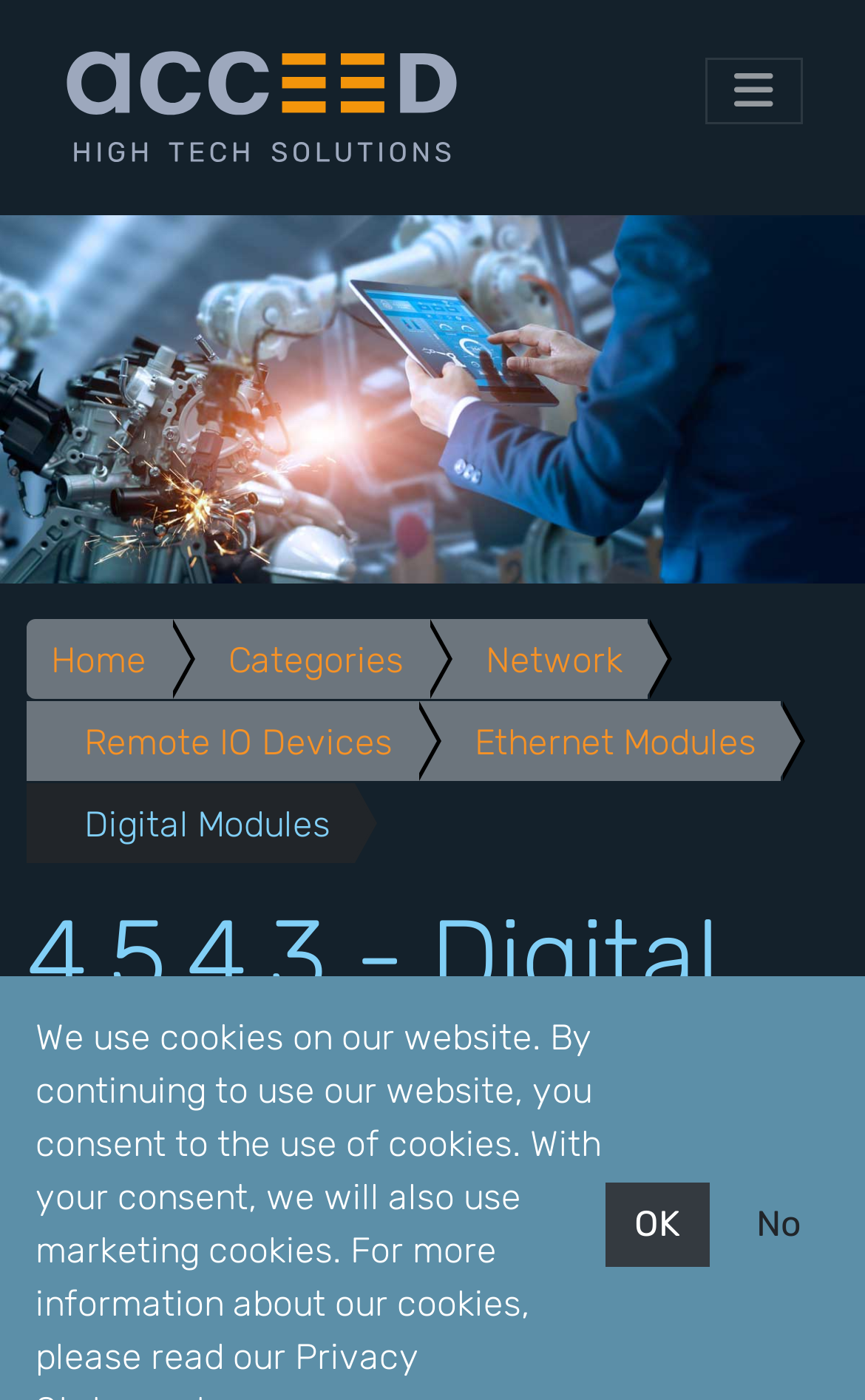Locate the bounding box coordinates of the element that should be clicked to execute the following instruction: "Click the 'acceed' link".

[0.072, 0.0, 0.533, 0.129]